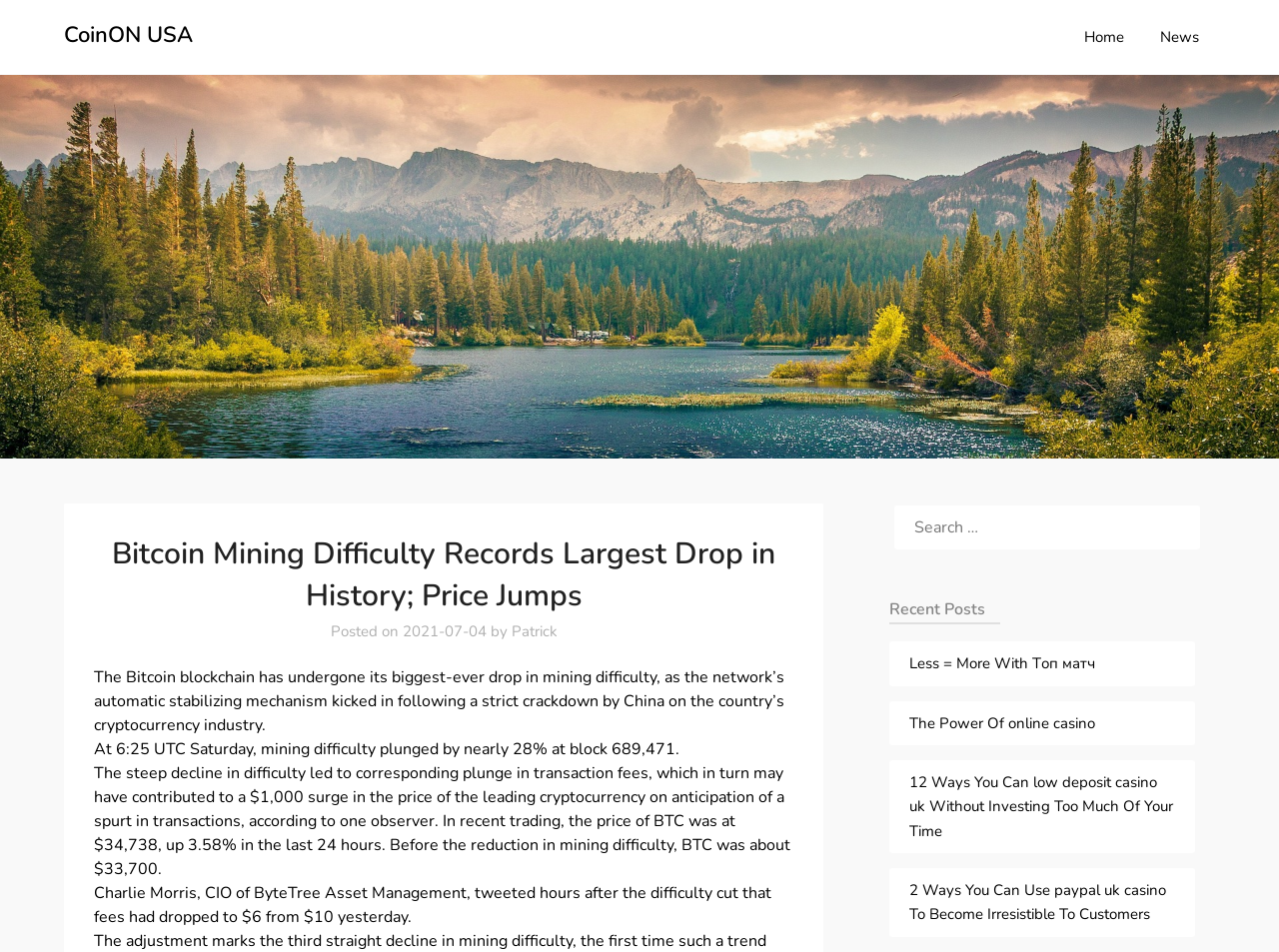Extract the heading text from the webpage.

Bitcoin Mining Difficulty Records Largest Drop in History; Price Jumps